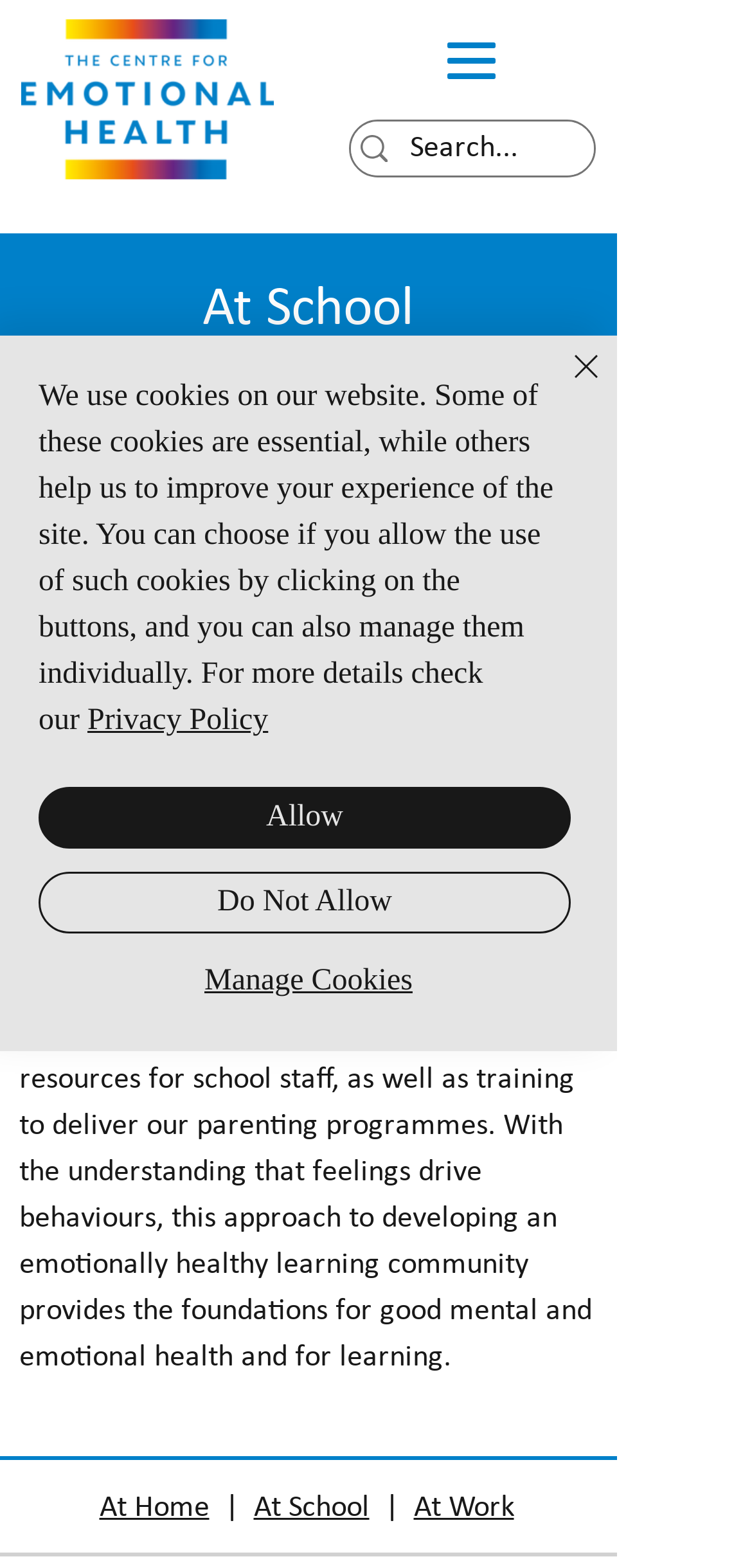Determine the bounding box coordinates for the area you should click to complete the following instruction: "Click on sour cream".

None